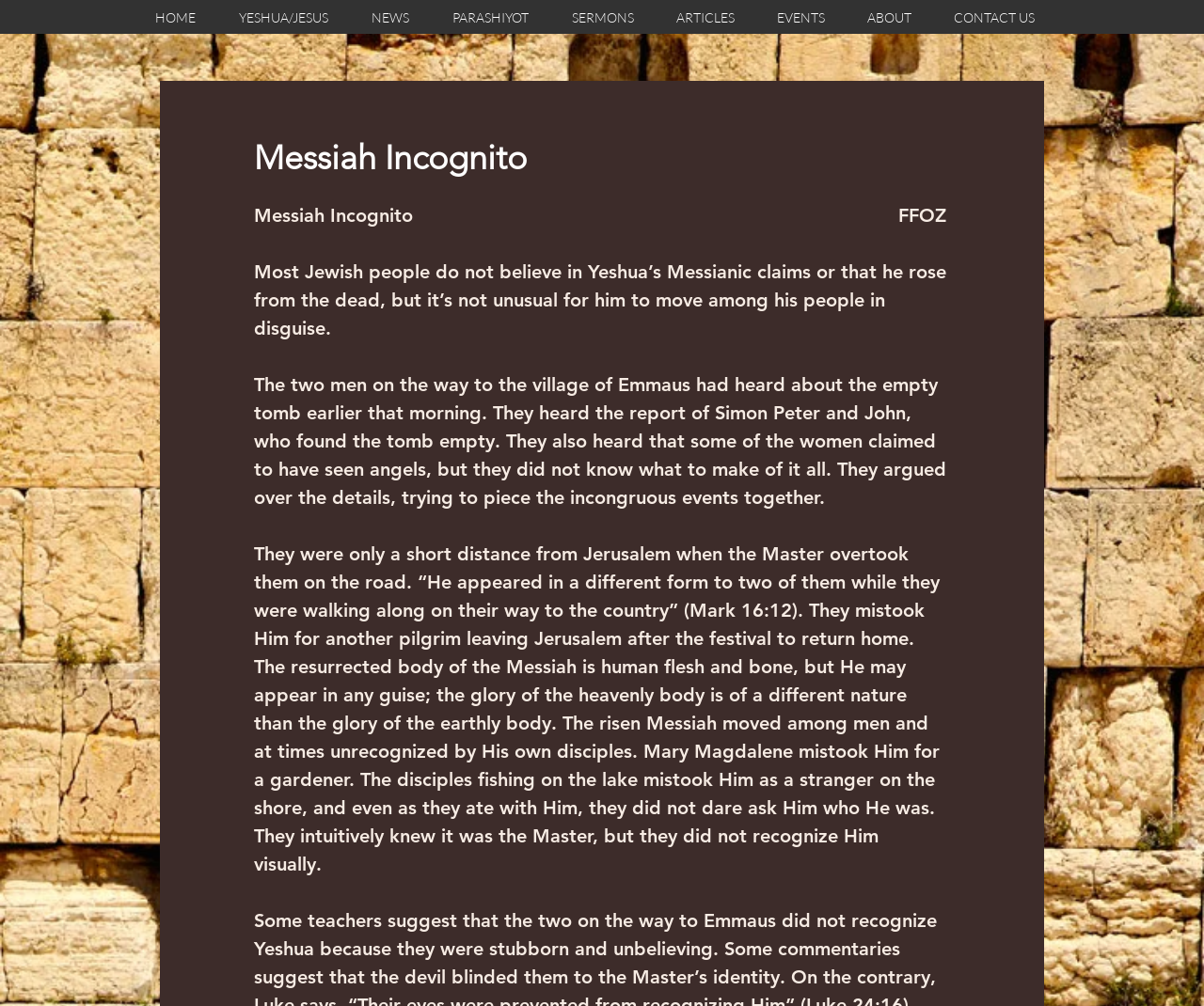Please determine the bounding box coordinates of the element's region to click in order to carry out the following instruction: "Click on the YESHUA/JESUS link". The coordinates should be four float numbers between 0 and 1, i.e., [left, top, right, bottom].

[0.187, 0.001, 0.297, 0.034]